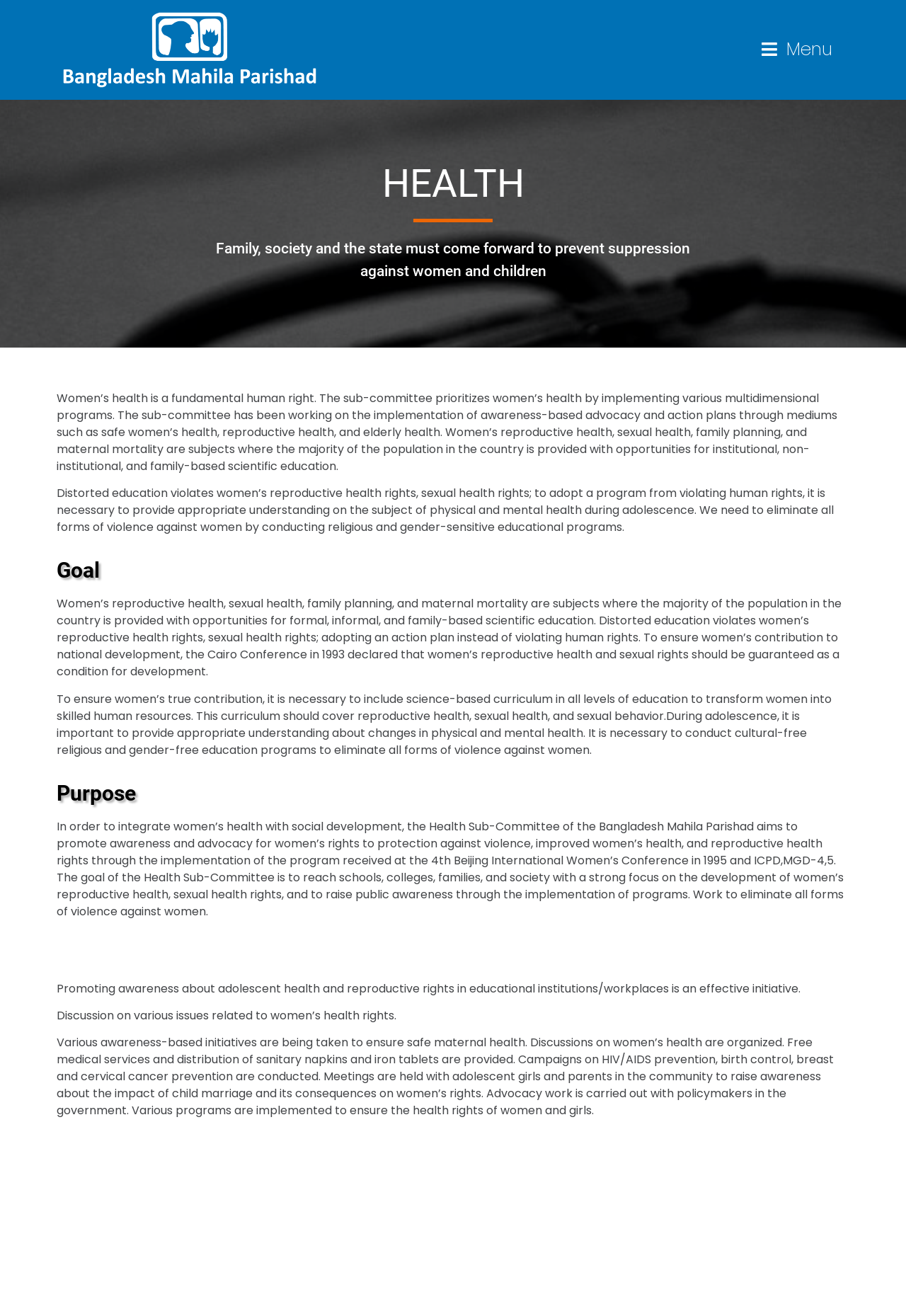Generate a thorough caption detailing the webpage content.

The webpage is about the Health Sub-Committee of the Bangladesh Mahila Parishad, focusing on women's health and rights. At the top-left corner, there is a BMP logo, and next to it, a menu link is located. Below the logo, a heading "HEALTH" is prominently displayed.

The main content of the webpage is divided into sections, each with a clear heading. The first section discusses the importance of preventing suppression against women and children, stating that women's health is a fundamental human right. The sub-committee prioritizes women's health by implementing various programs, including awareness-based advocacy and action plans.

Below this section, there is a heading "Goal", which outlines the objectives of the sub-committee, including providing opportunities for scientific education on women's reproductive health, sexual health, family planning, and maternal mortality.

The next section, "Purpose", explains the aim of the Health Sub-Committee, which is to promote awareness and advocacy for women's rights to protection against violence, improved women's health, and reproductive health rights.

The webpage also features several paragraphs of text discussing various initiatives and programs implemented by the sub-committee, including promoting awareness about adolescent health and reproductive rights, organizing discussions on women's health rights, and providing free medical services and distributing sanitary napkins and iron tablets.

Overall, the webpage is densely packed with information, but the clear headings and sections make it easy to navigate and understand the focus and goals of the Health Sub-Committee.